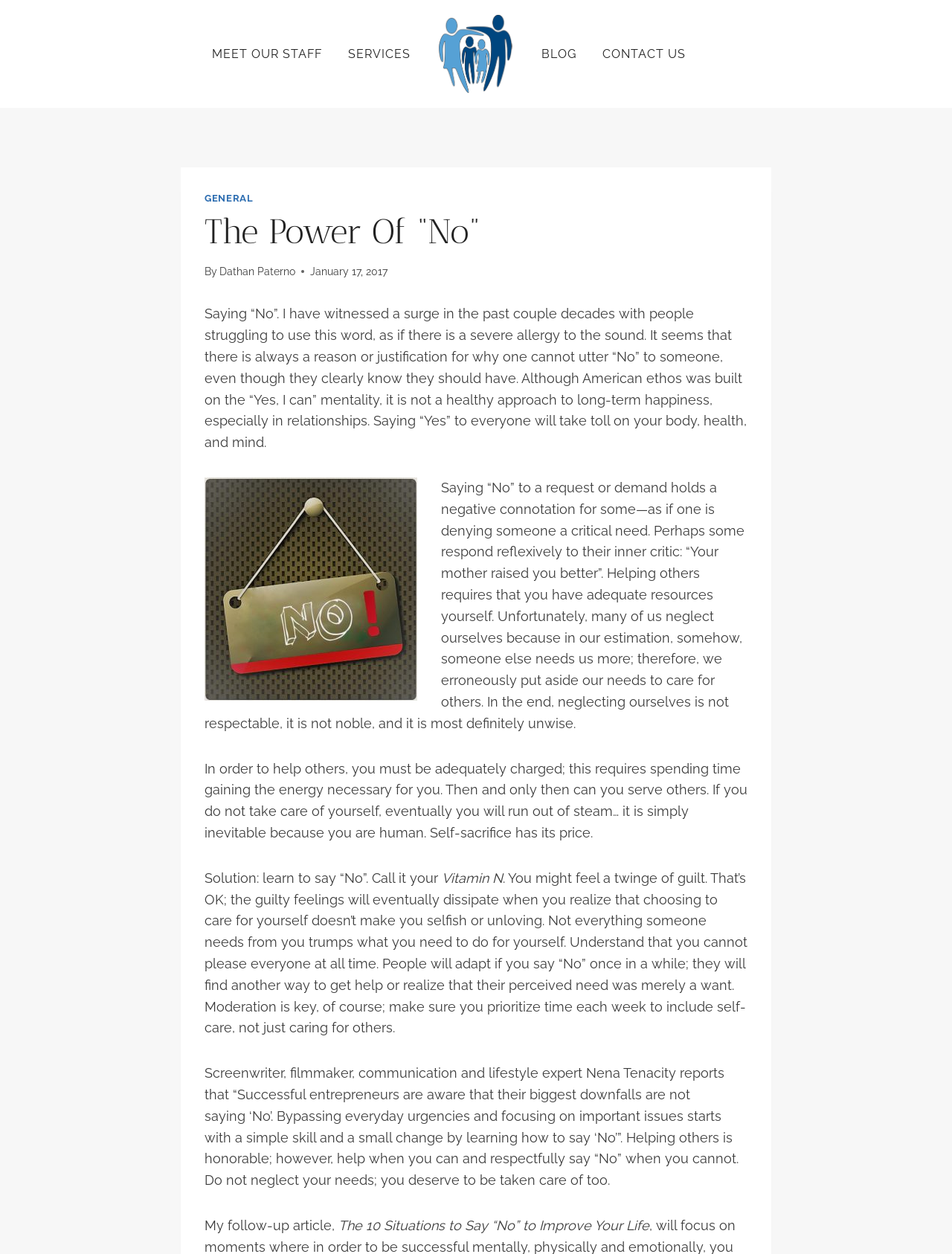Kindly respond to the following question with a single word or a brief phrase: 
What is the topic of the article?

The Power of 'No'